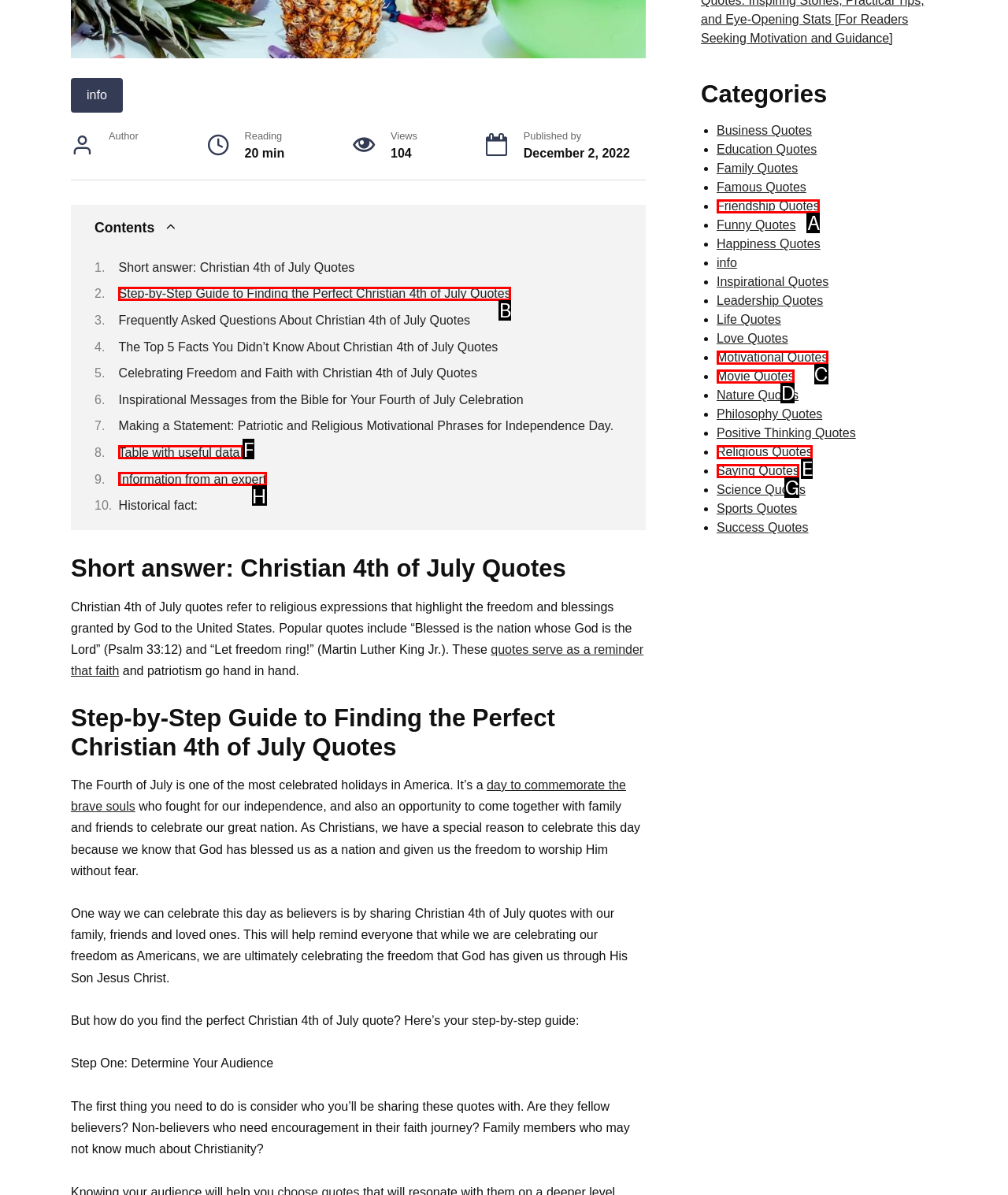From the given choices, determine which HTML element aligns with the description: Table with useful data: Respond with the letter of the appropriate option.

F